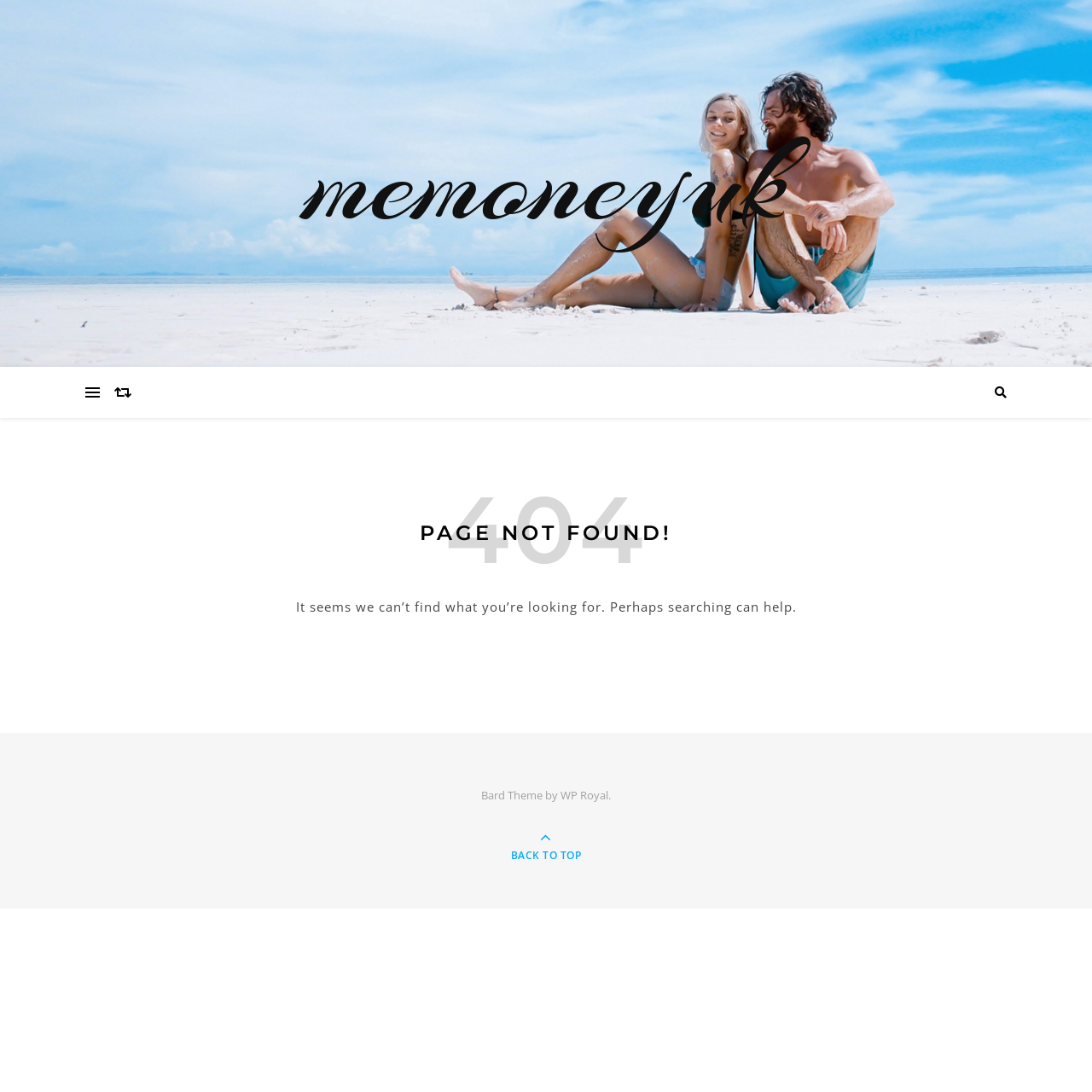Respond to the question below with a single word or phrase: What is the website's response to a 404 error?

Search can help